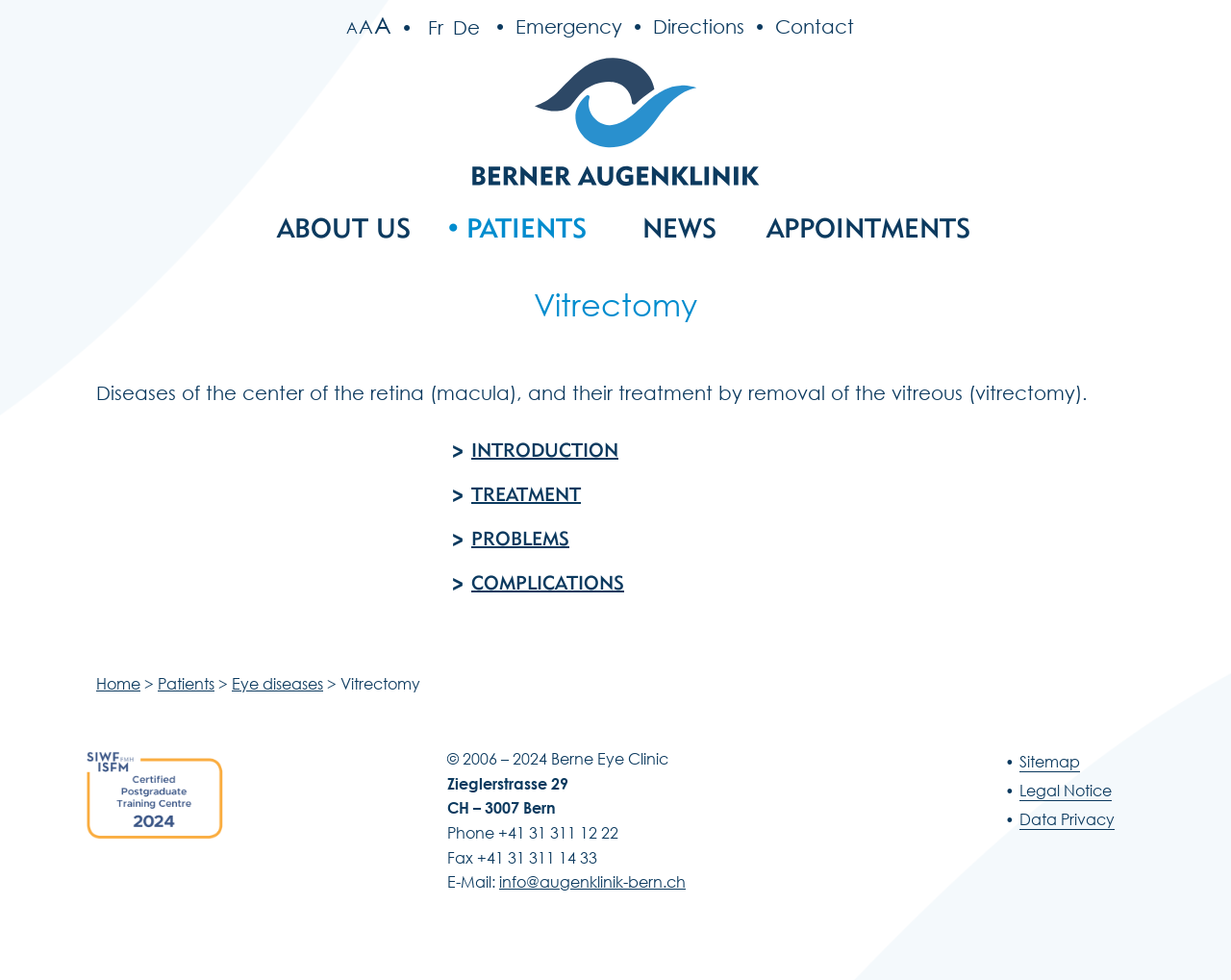Locate the bounding box coordinates of the area to click to fulfill this instruction: "Contact Monti on Twitter". The bounding box should be presented as four float numbers between 0 and 1, in the order [left, top, right, bottom].

None